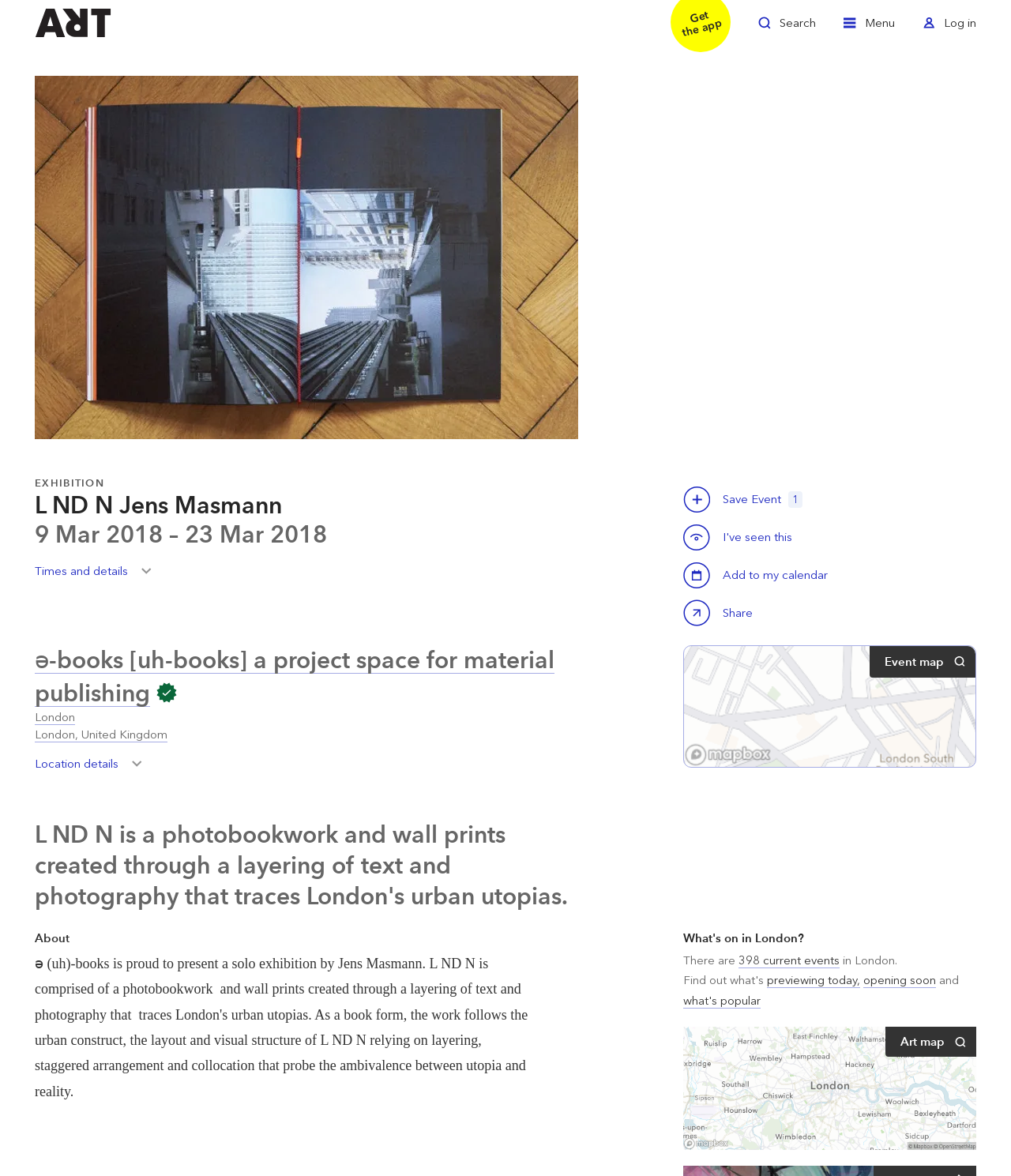What is the name of the project space?
Refer to the image and answer the question using a single word or phrase.

ə-books [uh-books]